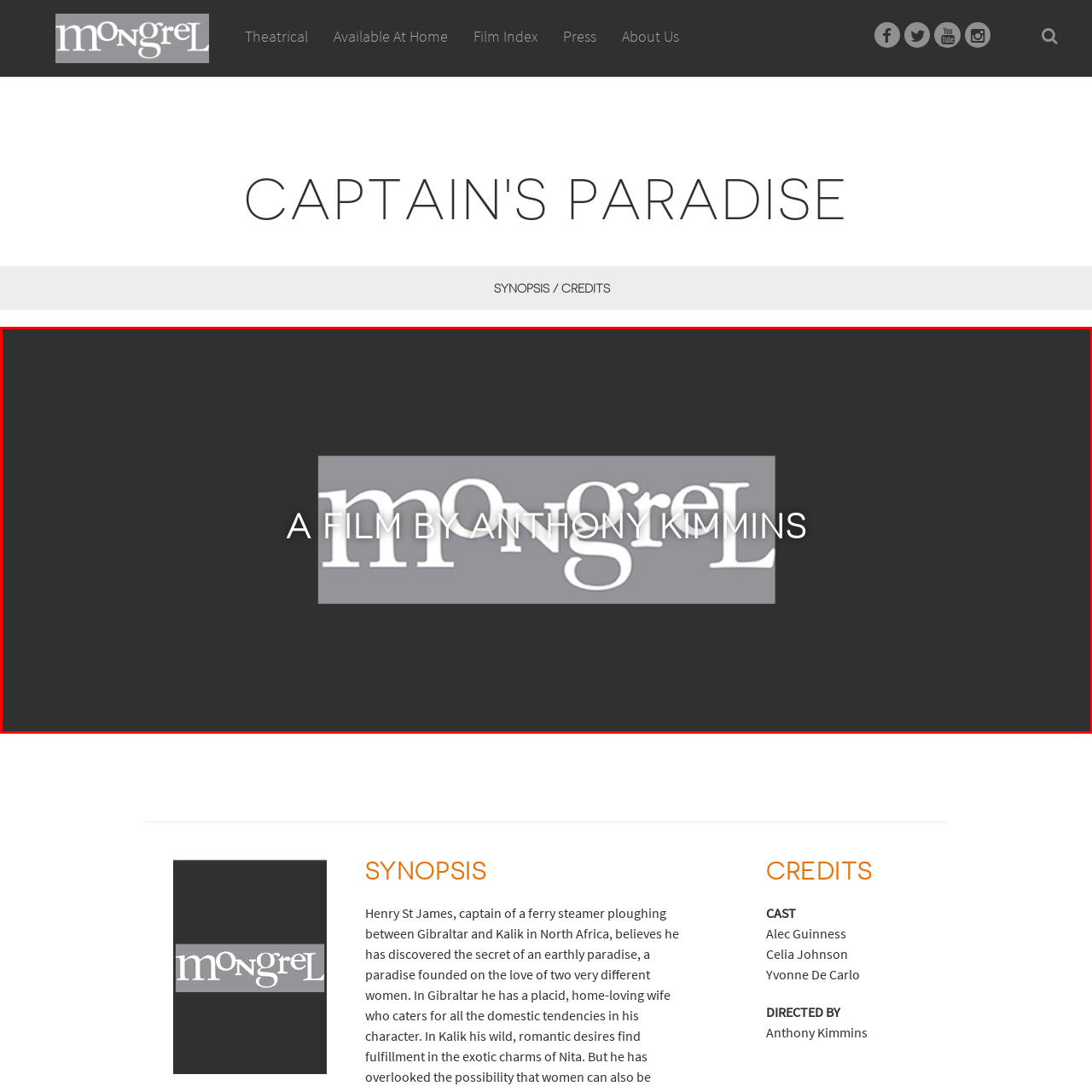What is the name of the film associated with the logo?
Observe the part of the image inside the red bounding box and answer the question concisely with one word or a short phrase.

Captain's Paradise